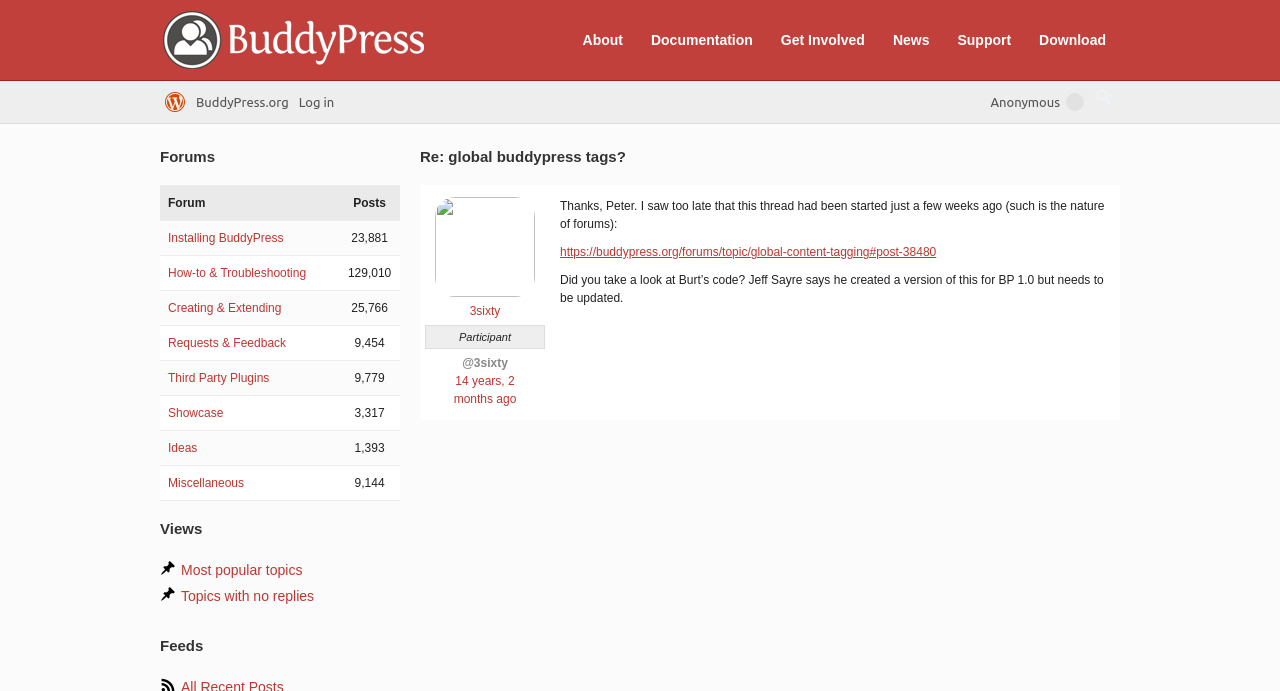What is the purpose of the 'Search' textbox?
Refer to the image and provide a concise answer in one word or phrase.

To search the website